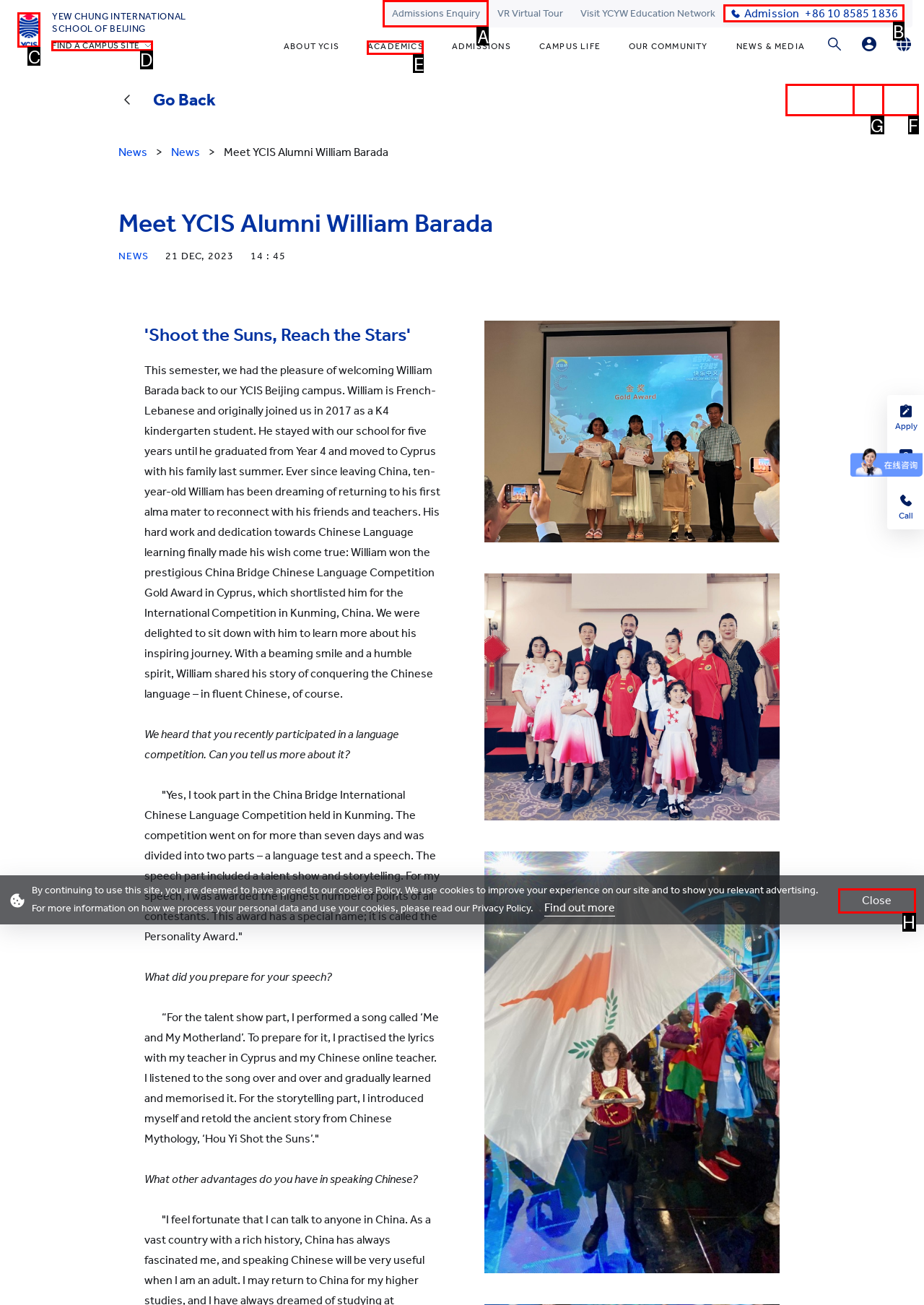Identify the correct choice to execute this task: Click the 'FIND A CAMPUS SITE' button
Respond with the letter corresponding to the right option from the available choices.

D